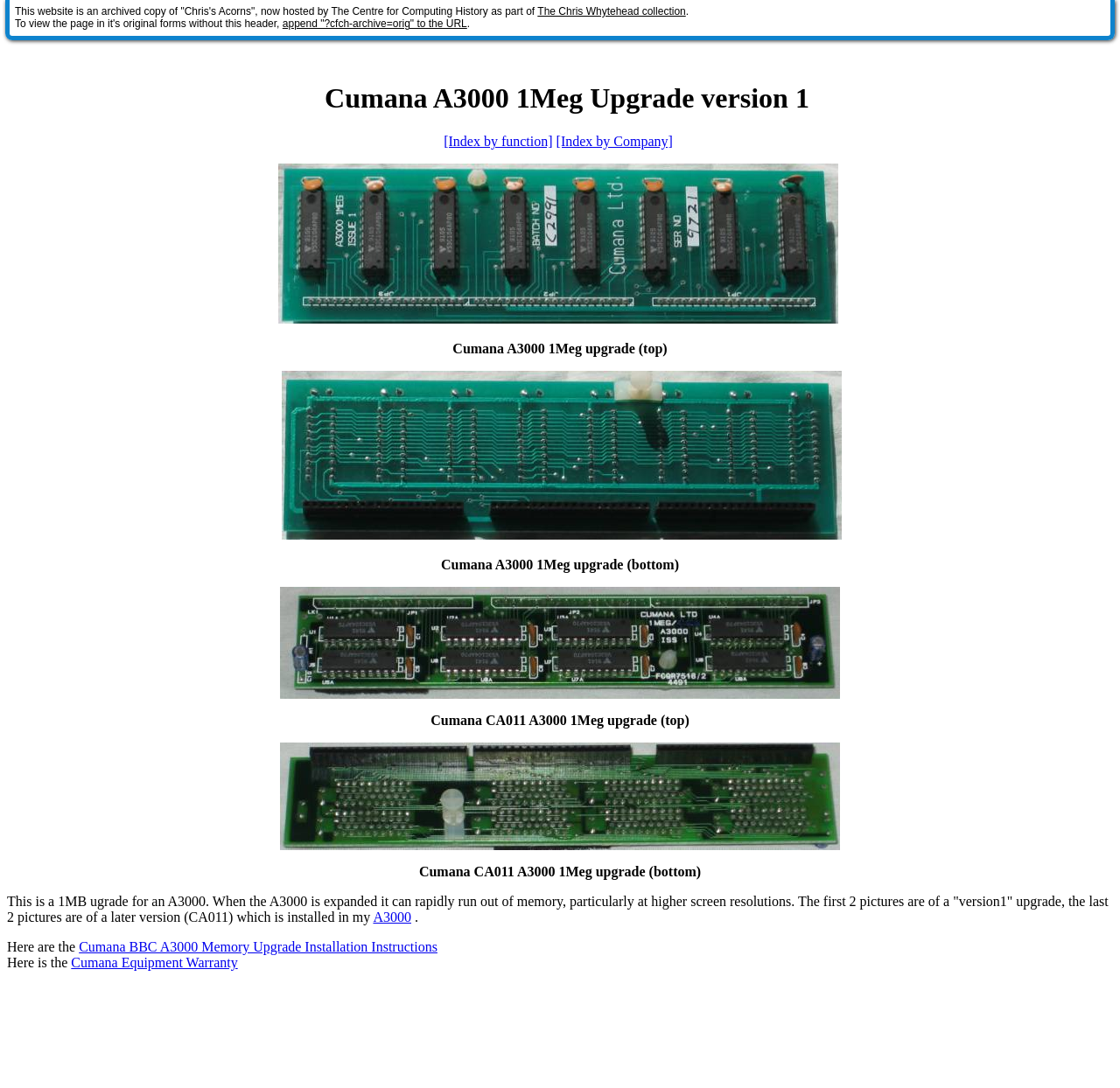Extract the bounding box coordinates for the HTML element that matches this description: "The Chris Whytehead collection". The coordinates should be four float numbers between 0 and 1, i.e., [left, top, right, bottom].

[0.48, 0.005, 0.612, 0.016]